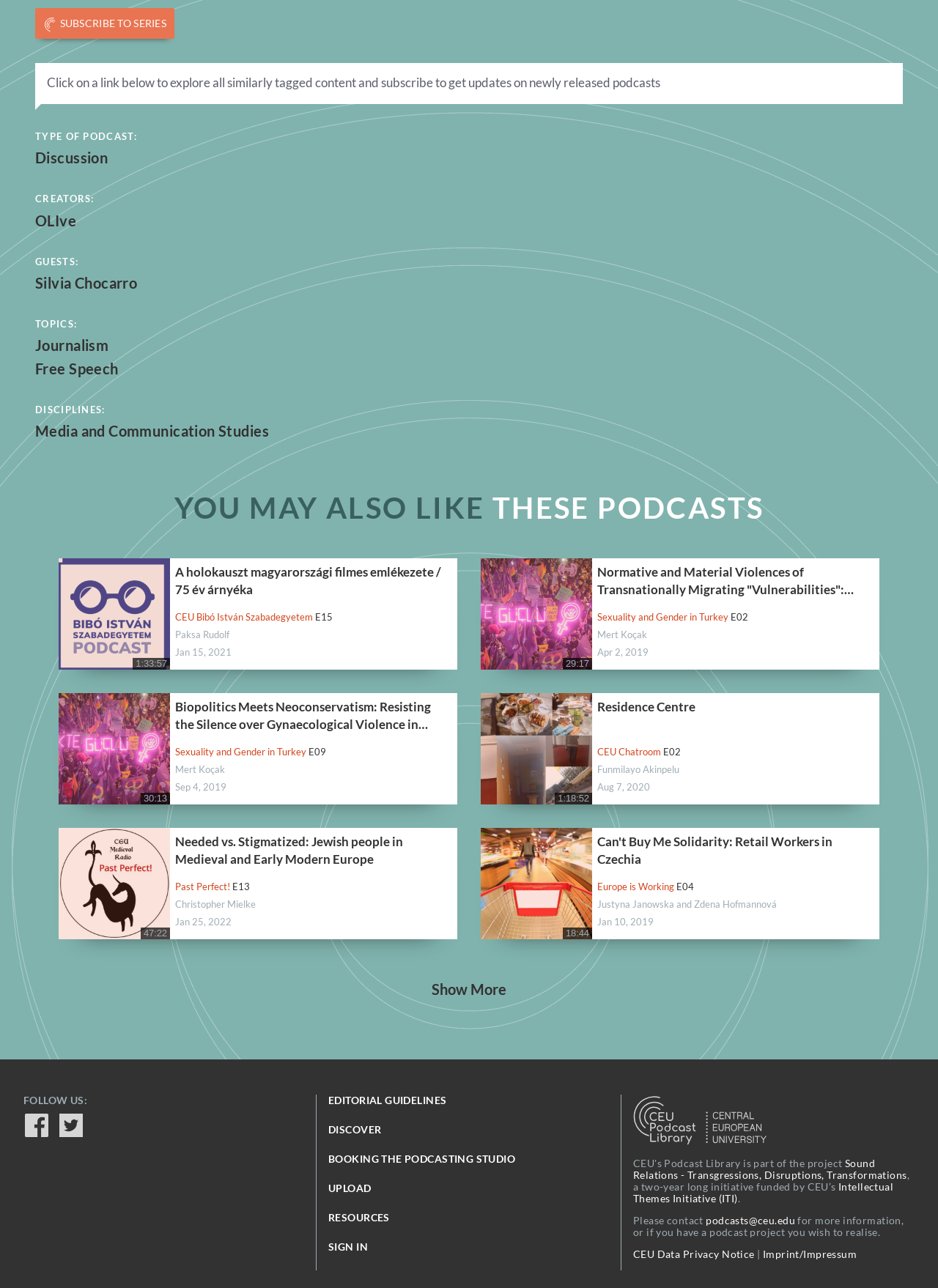Provide a brief response to the question below using one word or phrase:
What type of podcast is 'A holokauszt magyarországi filmes emlékezete / 75 év árnyéka'?

Discussion